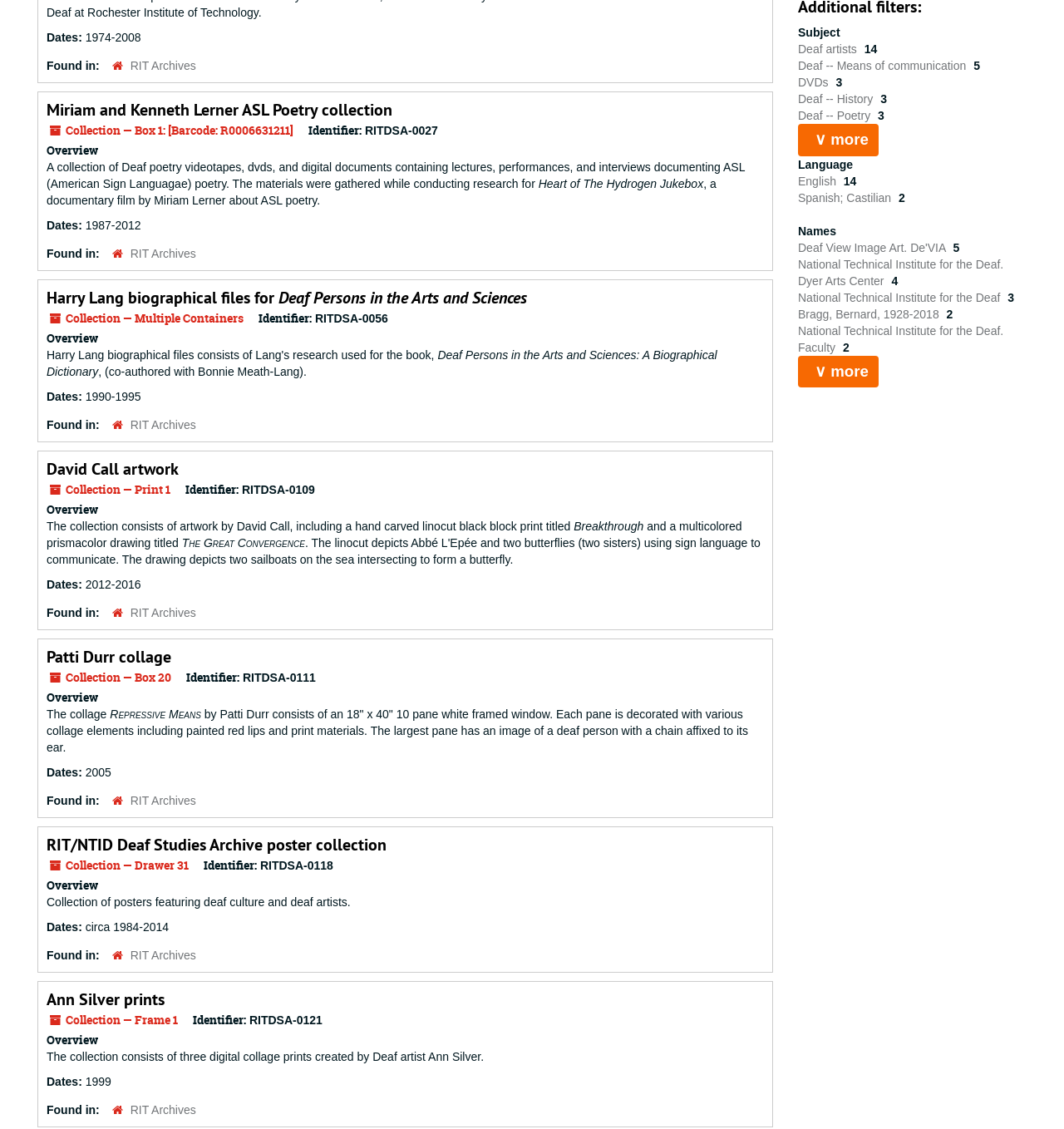Based on the element description: "DVDs", identify the bounding box coordinates for this UI element. The coordinates must be four float numbers between 0 and 1, listed as [left, top, right, bottom].

[0.75, 0.067, 0.782, 0.079]